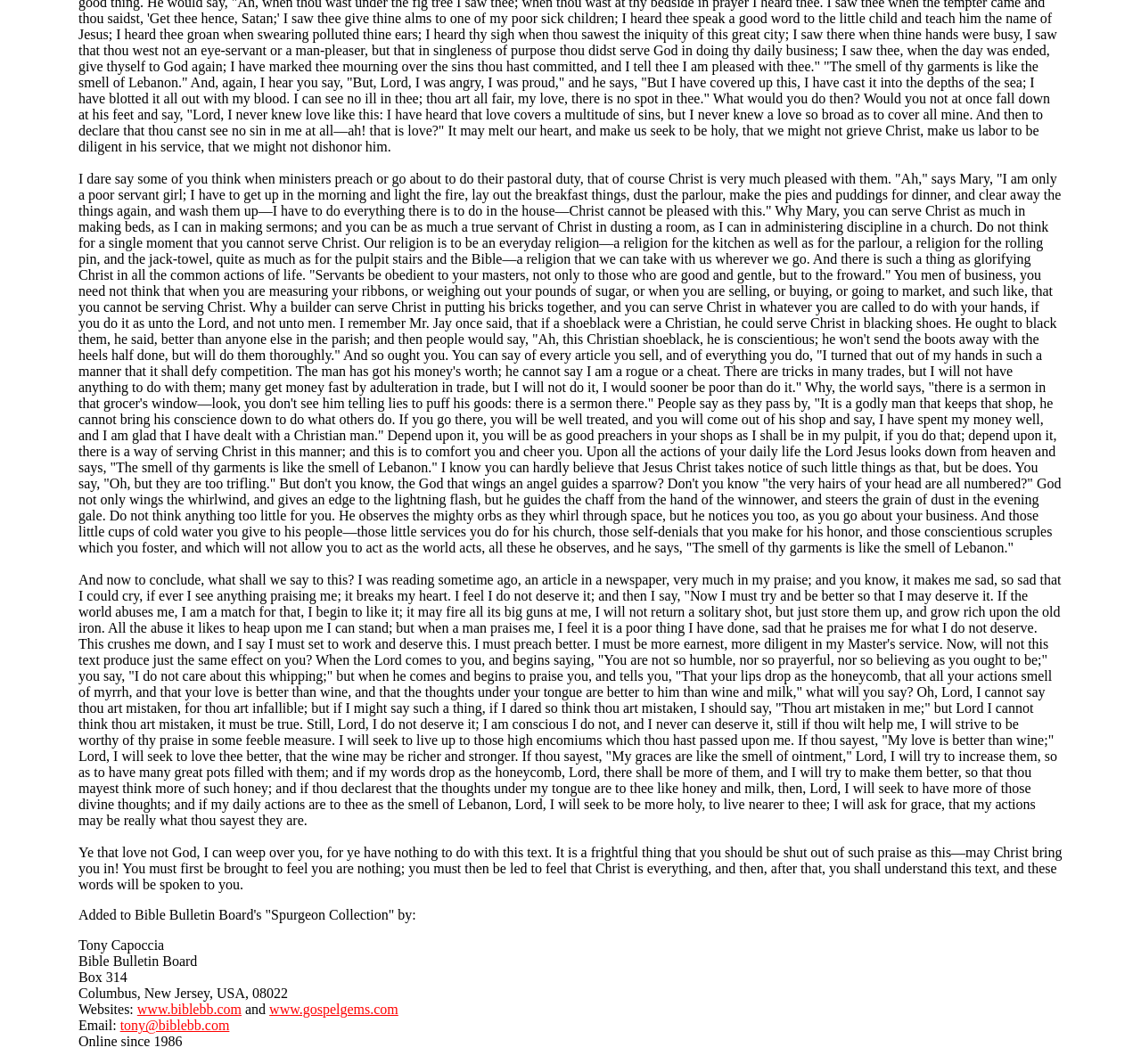Who is the author of the sermon?
Answer the question with a detailed explanation, including all necessary information.

Although the webpage does not explicitly mention the author of the sermon, it is likely to be Charles Spurgeon, as the webpage is part of the 'Spurgeon Collection'.